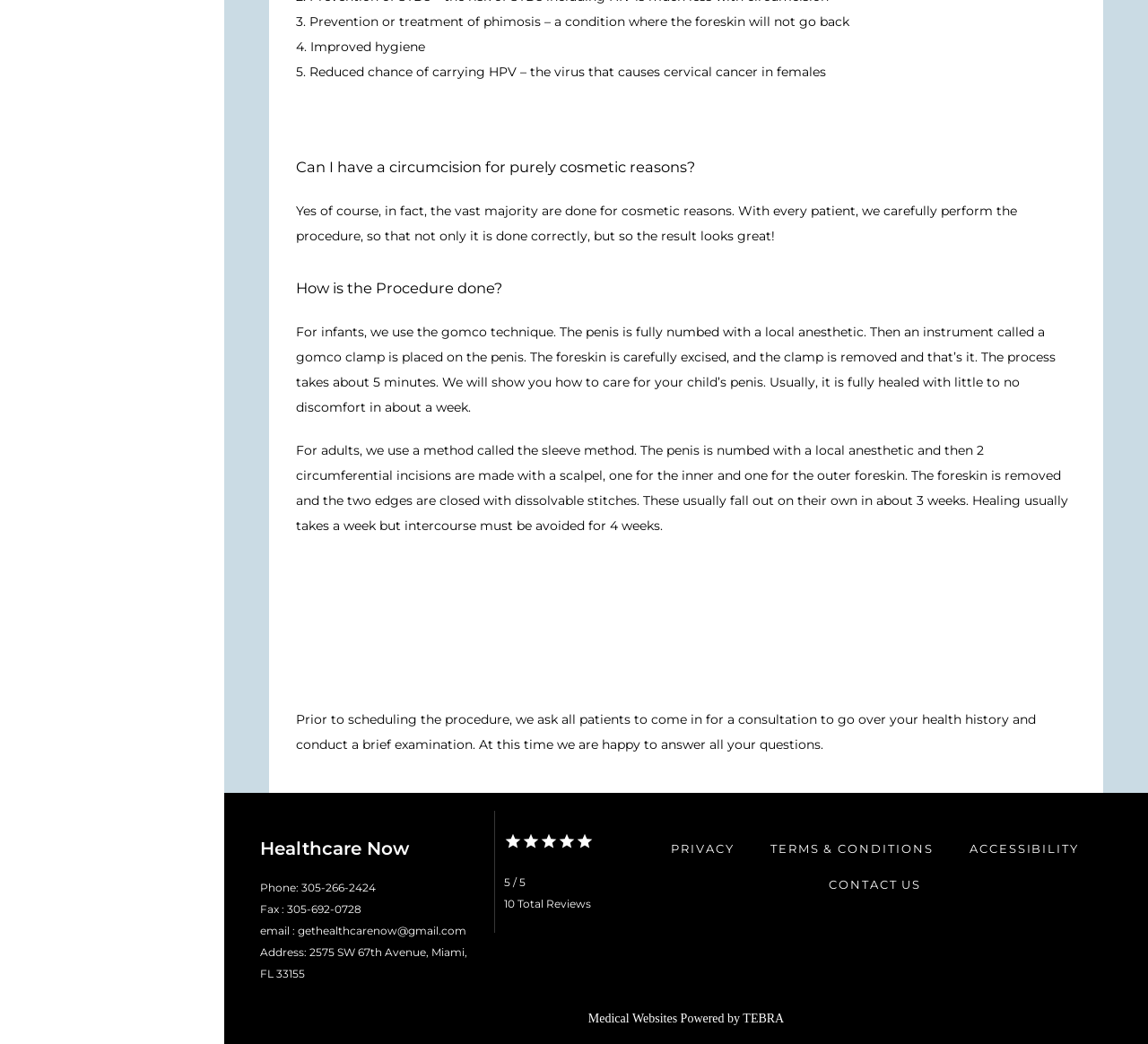Using the given description, provide the bounding box coordinates formatted as (top-left x, top-left y, bottom-right x, bottom-right y), with all values being floating point numbers between 0 and 1. Description: Terms & Conditions

[0.671, 0.805, 0.813, 0.819]